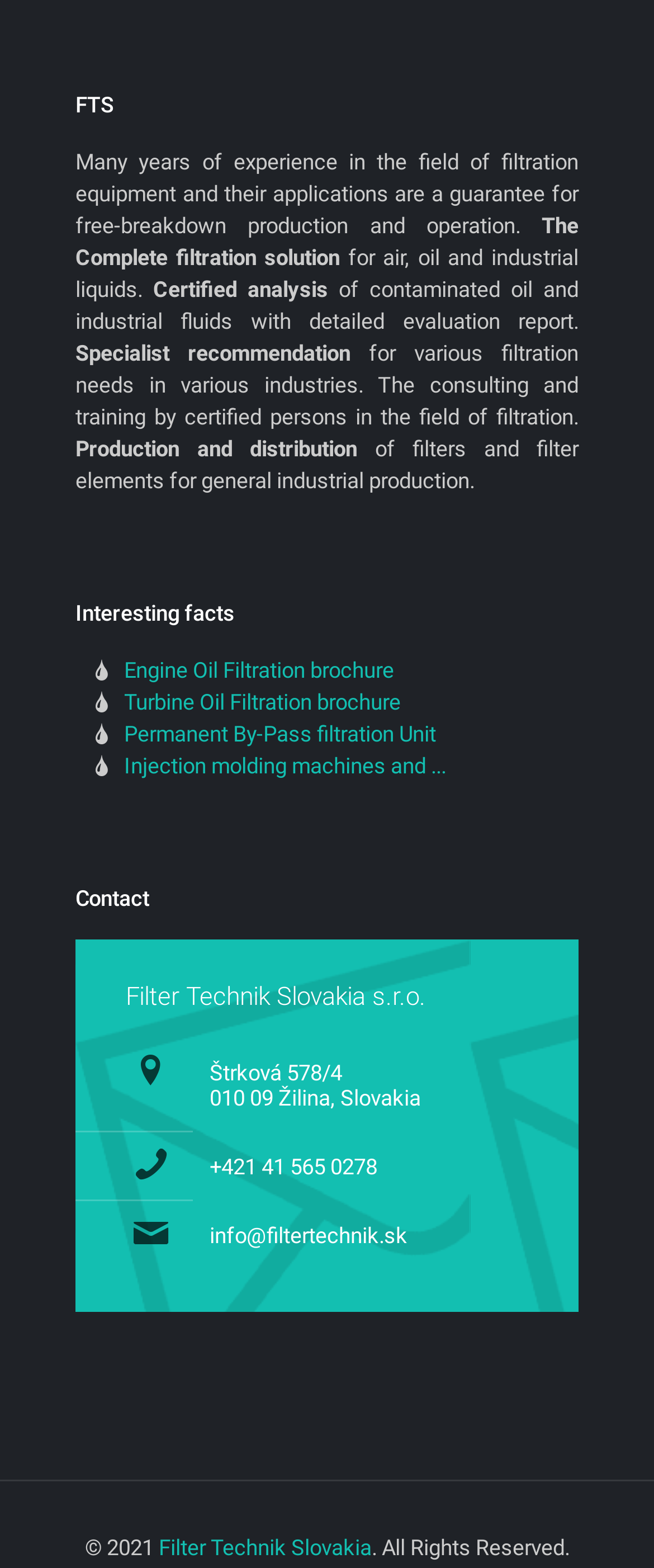Extract the bounding box coordinates for the UI element described by the text: "Engine Oil Filtration brochure". The coordinates should be in the form of [left, top, right, bottom] with values between 0 and 1.

[0.189, 0.417, 0.885, 0.437]